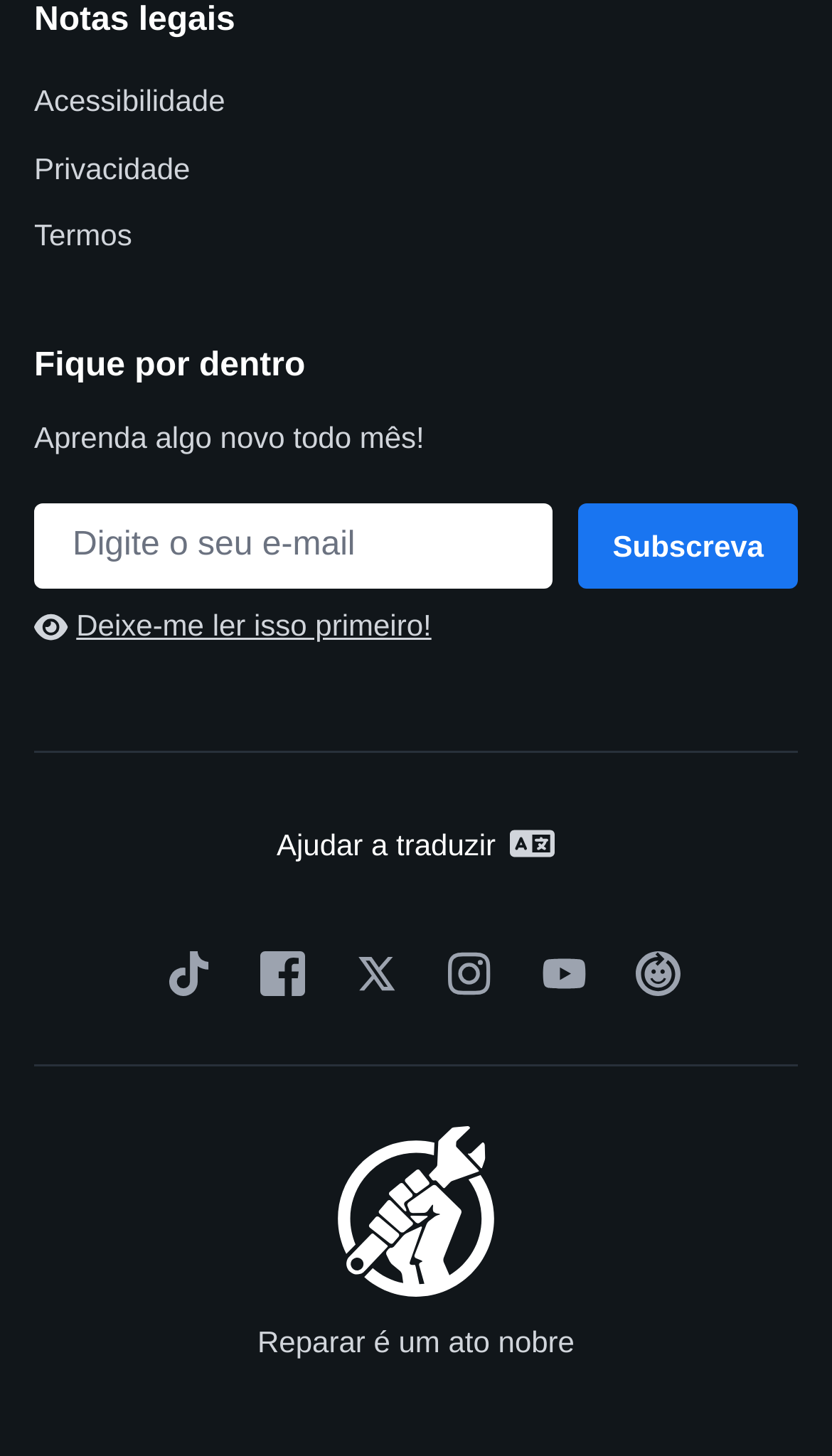Provide the bounding box coordinates for the specified HTML element described in this description: "Deixe-me ler isso primeiro!". The coordinates should be four float numbers ranging from 0 to 1, in the format [left, top, right, bottom].

[0.041, 0.416, 0.959, 0.446]